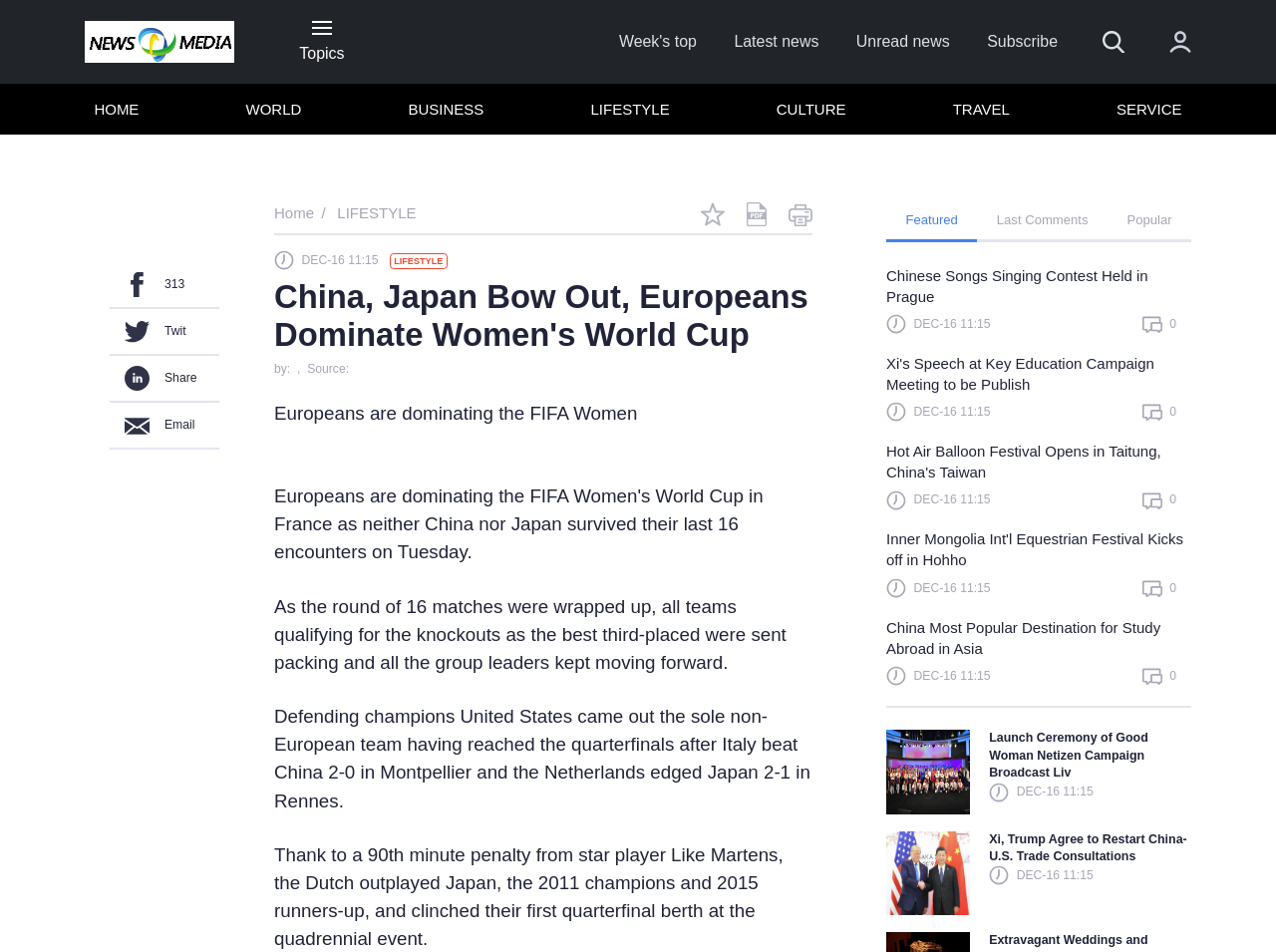Please specify the bounding box coordinates of the area that should be clicked to accomplish the following instruction: "Go to the LIFESTYLE page". The coordinates should consist of four float numbers between 0 and 1, i.e., [left, top, right, bottom].

[0.456, 0.096, 0.532, 0.134]